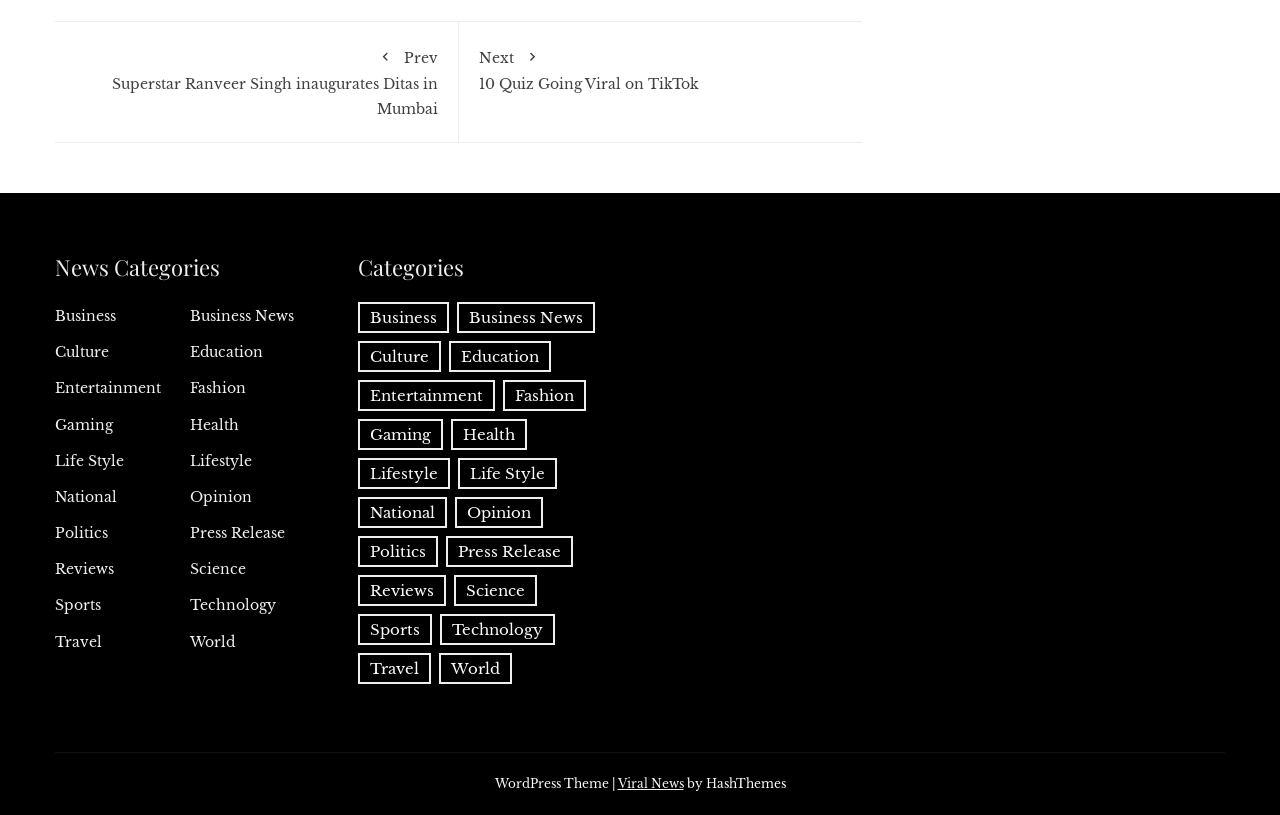Determine the bounding box coordinates for the element that should be clicked to follow this instruction: "Click on the 'Business' link". The coordinates should be given as four float numbers between 0 and 1, in the format [left, top, right, bottom].

[0.043, 0.377, 0.091, 0.399]